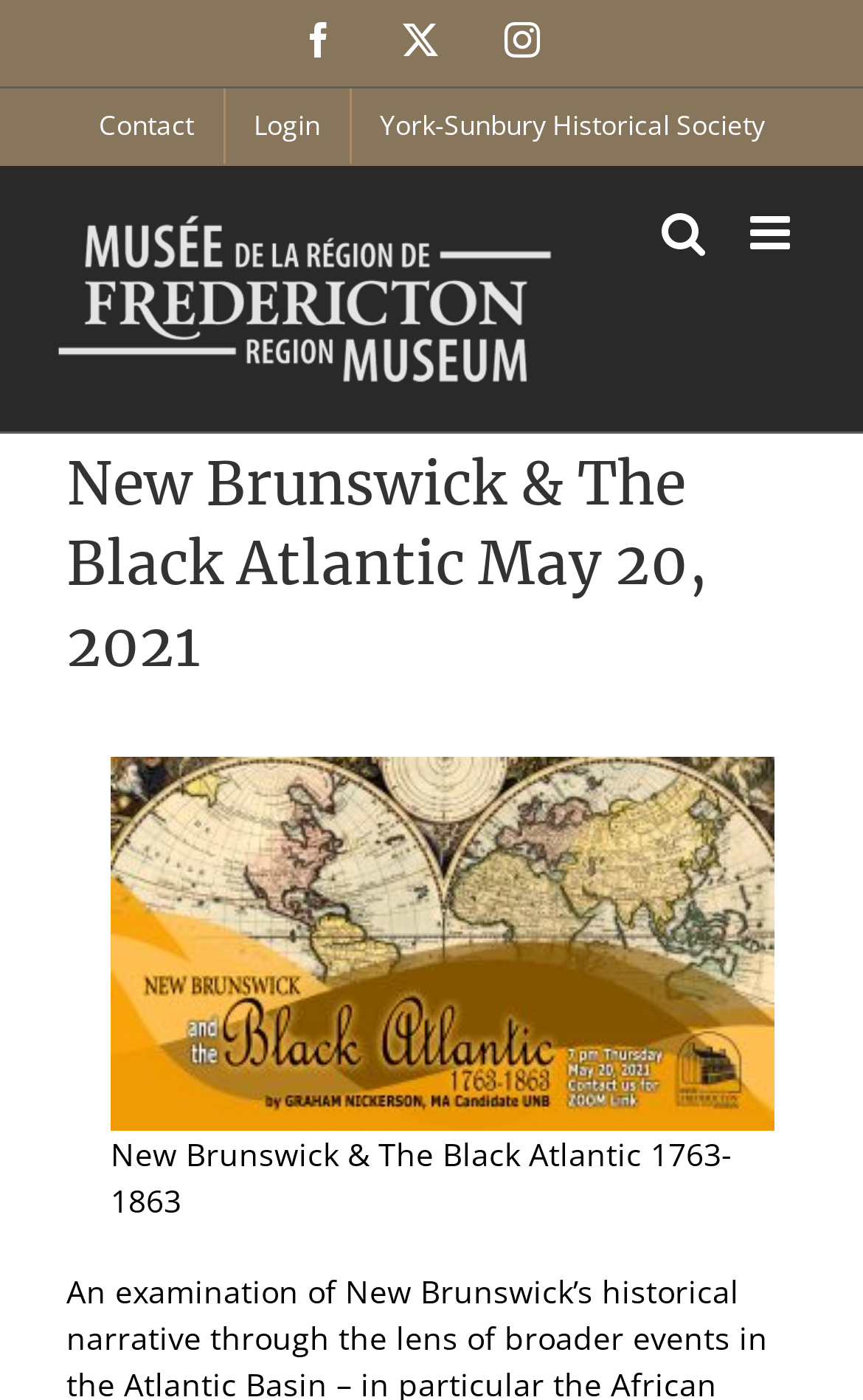Identify the bounding box coordinates of the region I need to click to complete this instruction: "Toggle mobile menu".

[0.869, 0.15, 0.923, 0.183]